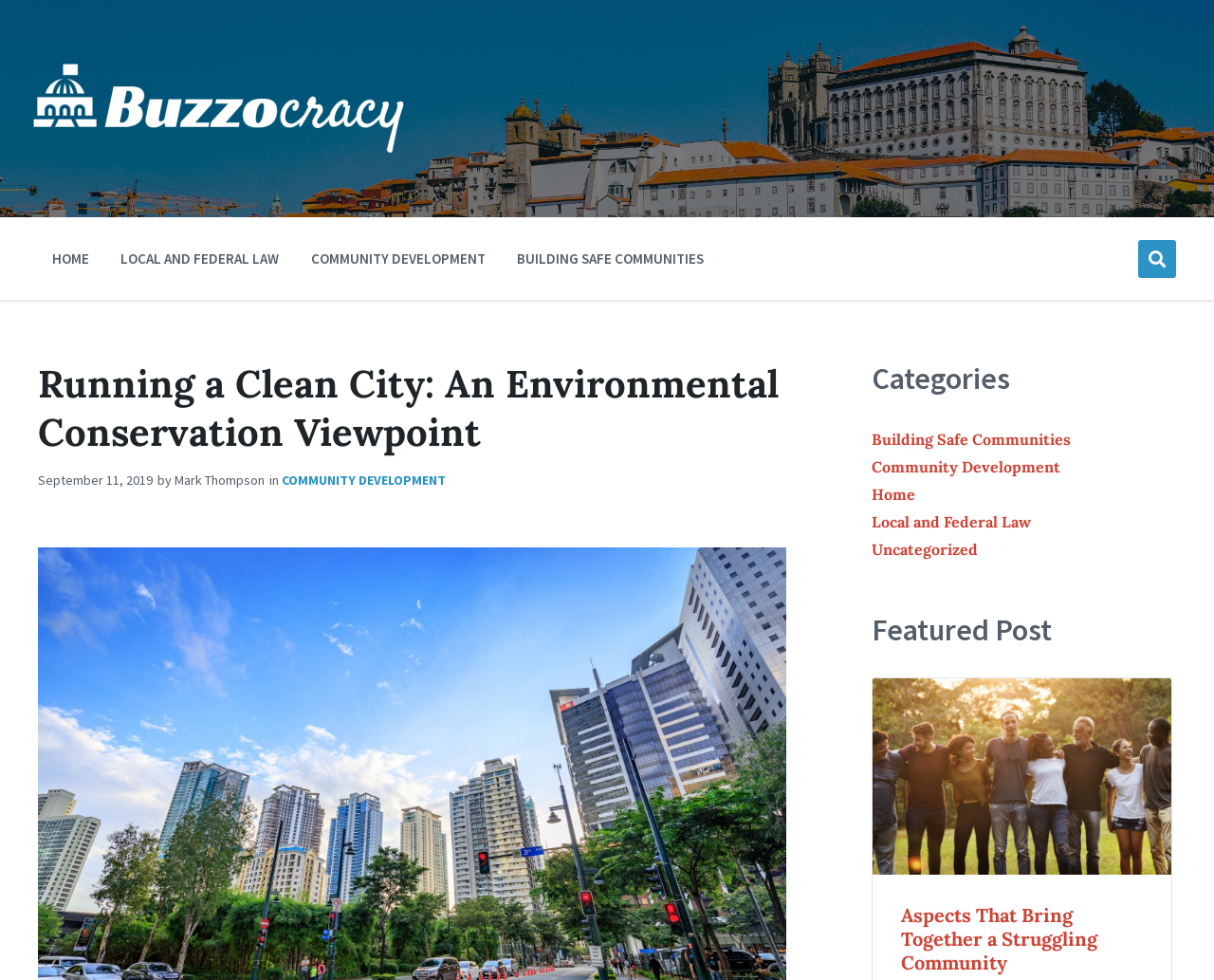Identify the first-level heading on the webpage and generate its text content.

Running a Clean City: An Environmental Conservation Viewpoint